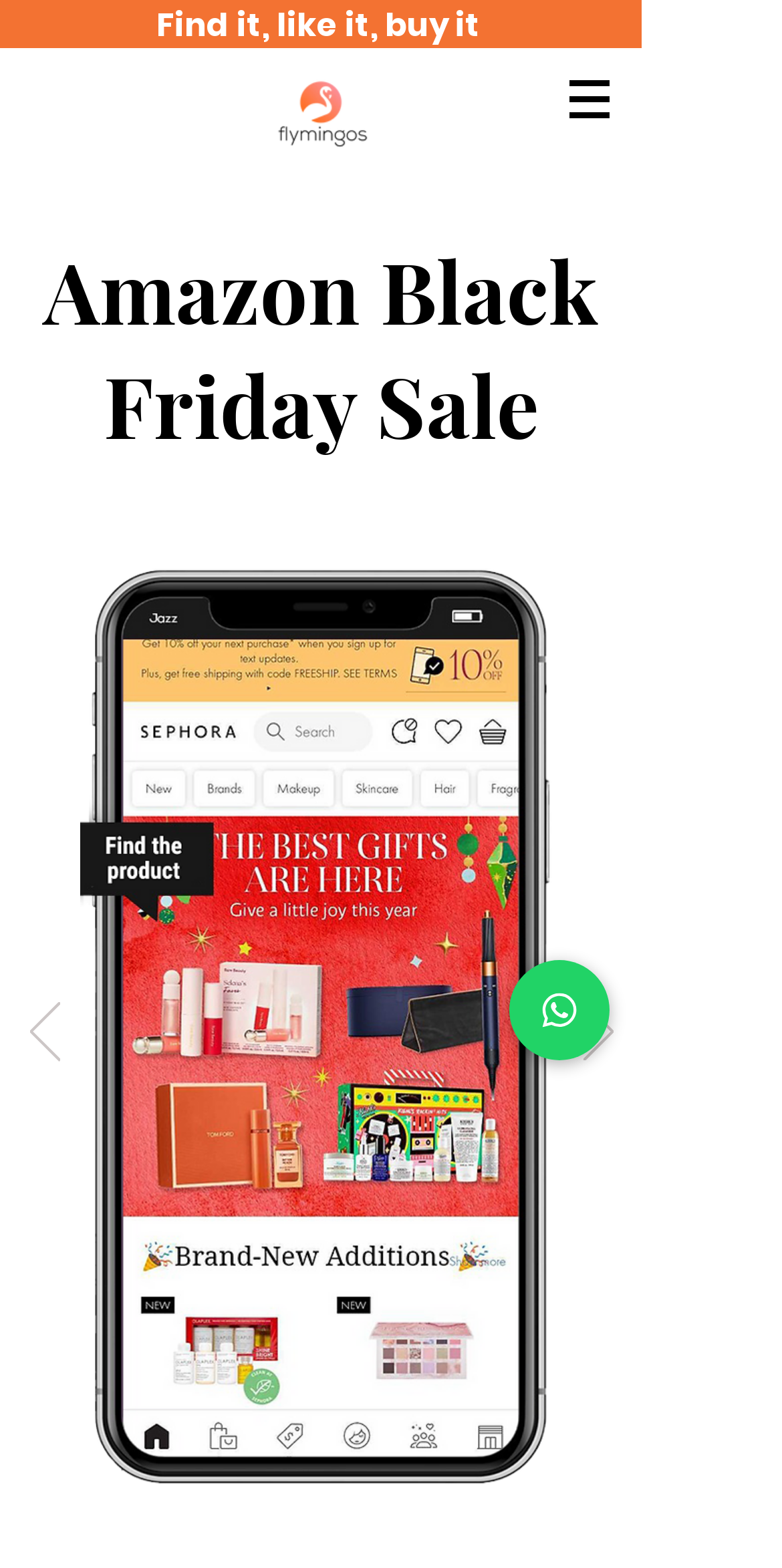Please extract the webpage's main title and generate its text content.

Amazon Black Friday Sale